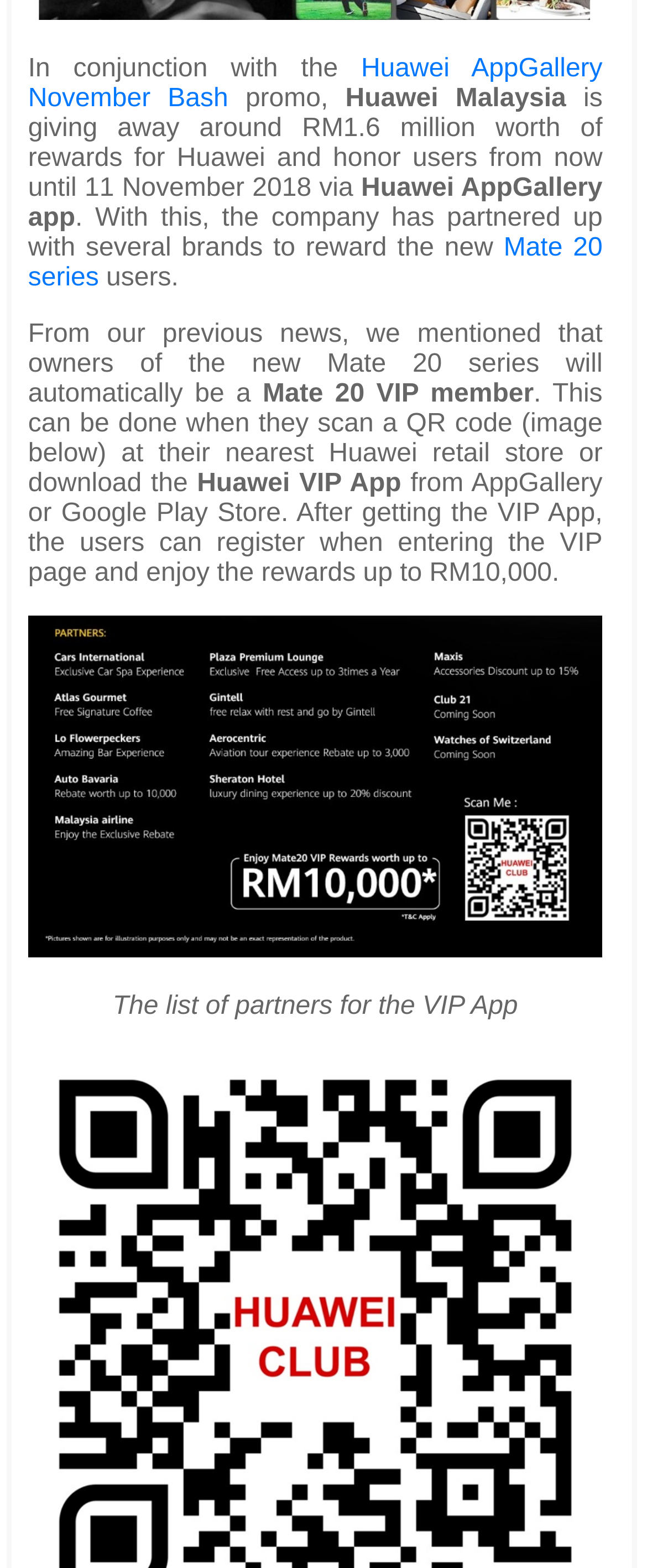From the screenshot, find the bounding box of the UI element matching this description: "Netflix". Supply the bounding box coordinates in the form [left, top, right, bottom], each a float between 0 and 1.

None